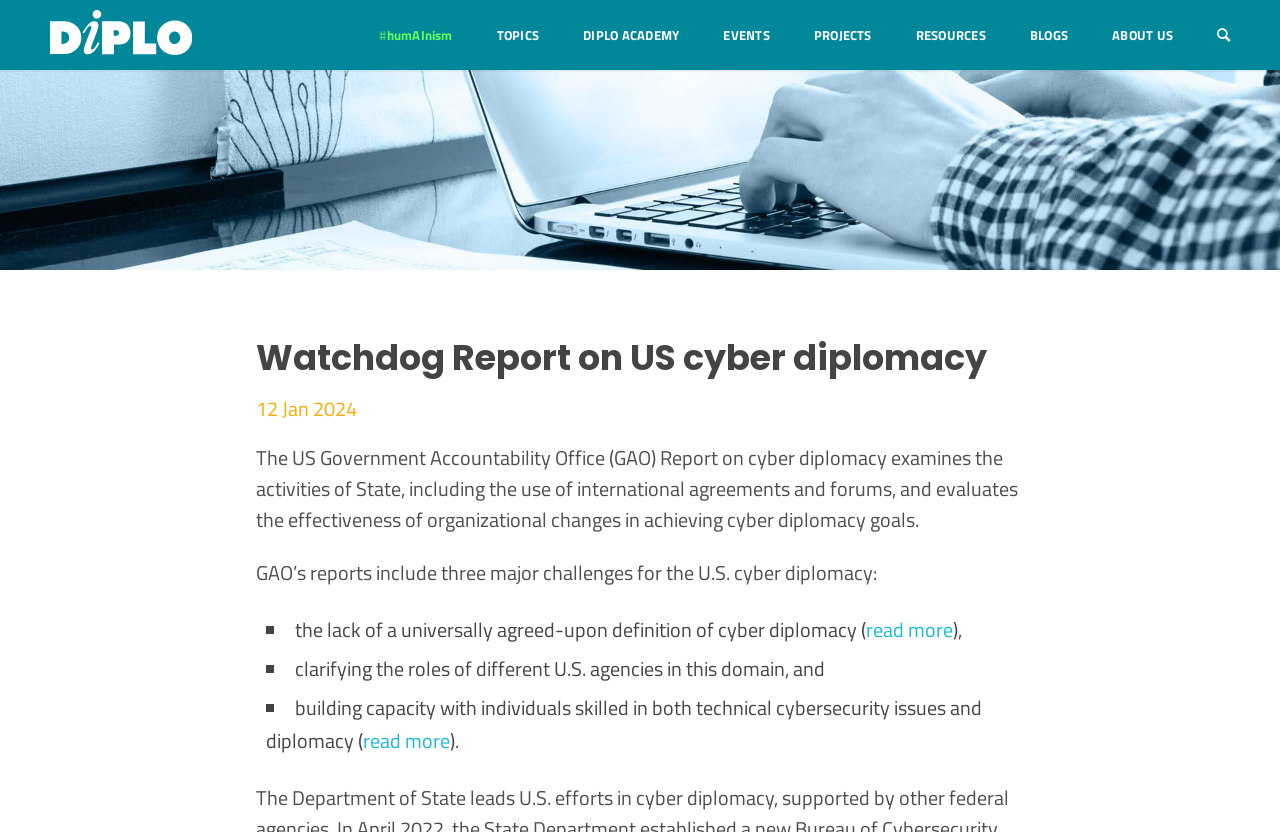What is the date of the report mentioned on the webpage?
Based on the screenshot, provide your answer in one word or phrase.

12 Jan 2024